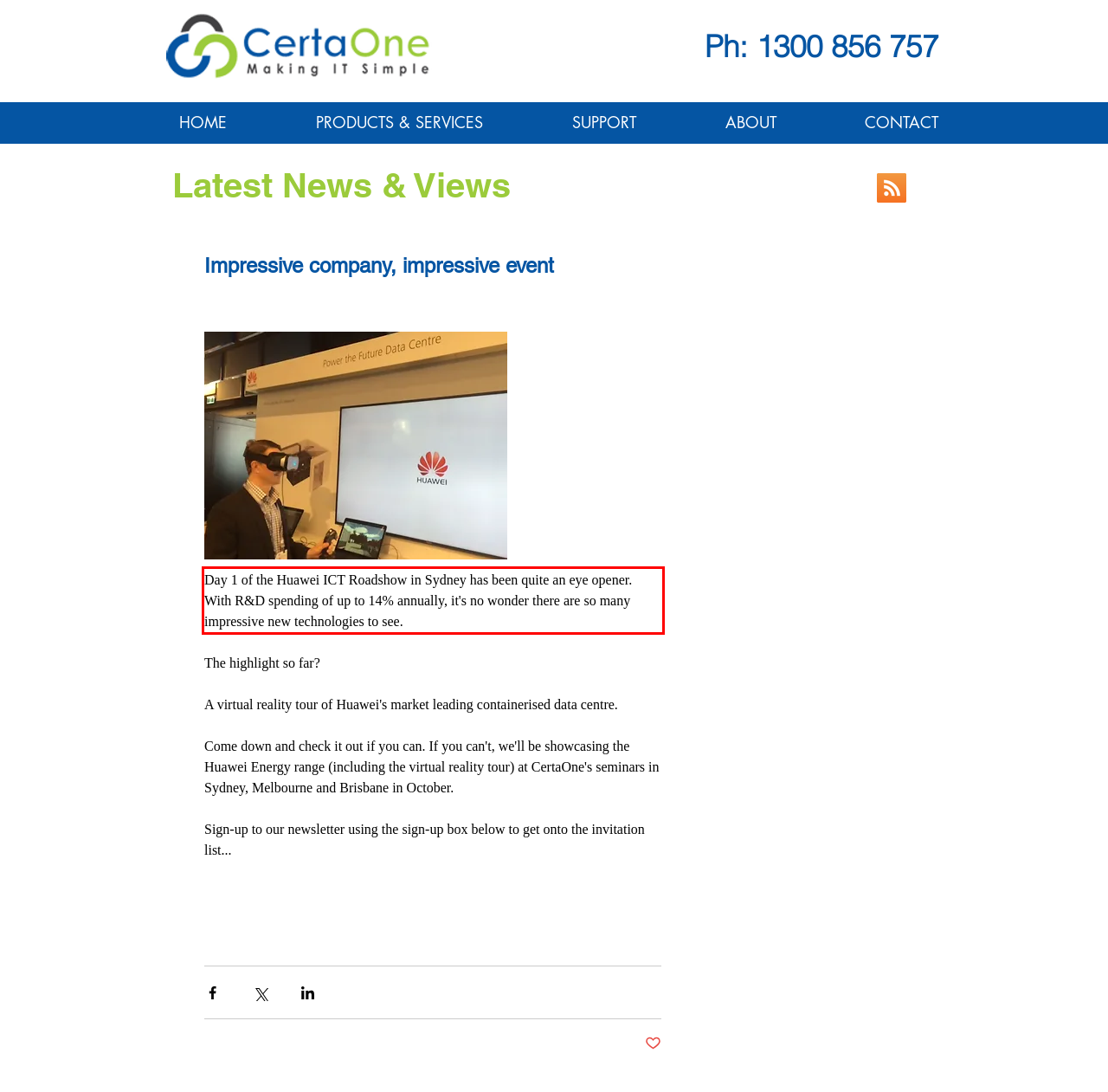Analyze the screenshot of the webpage that features a red bounding box and recognize the text content enclosed within this red bounding box.

Day 1 of the Huawei ICT Roadshow in Sydney has been quite an eye opener. With R&D spending of up to 14% annually, it's no wonder there are so many impressive new technologies to see.